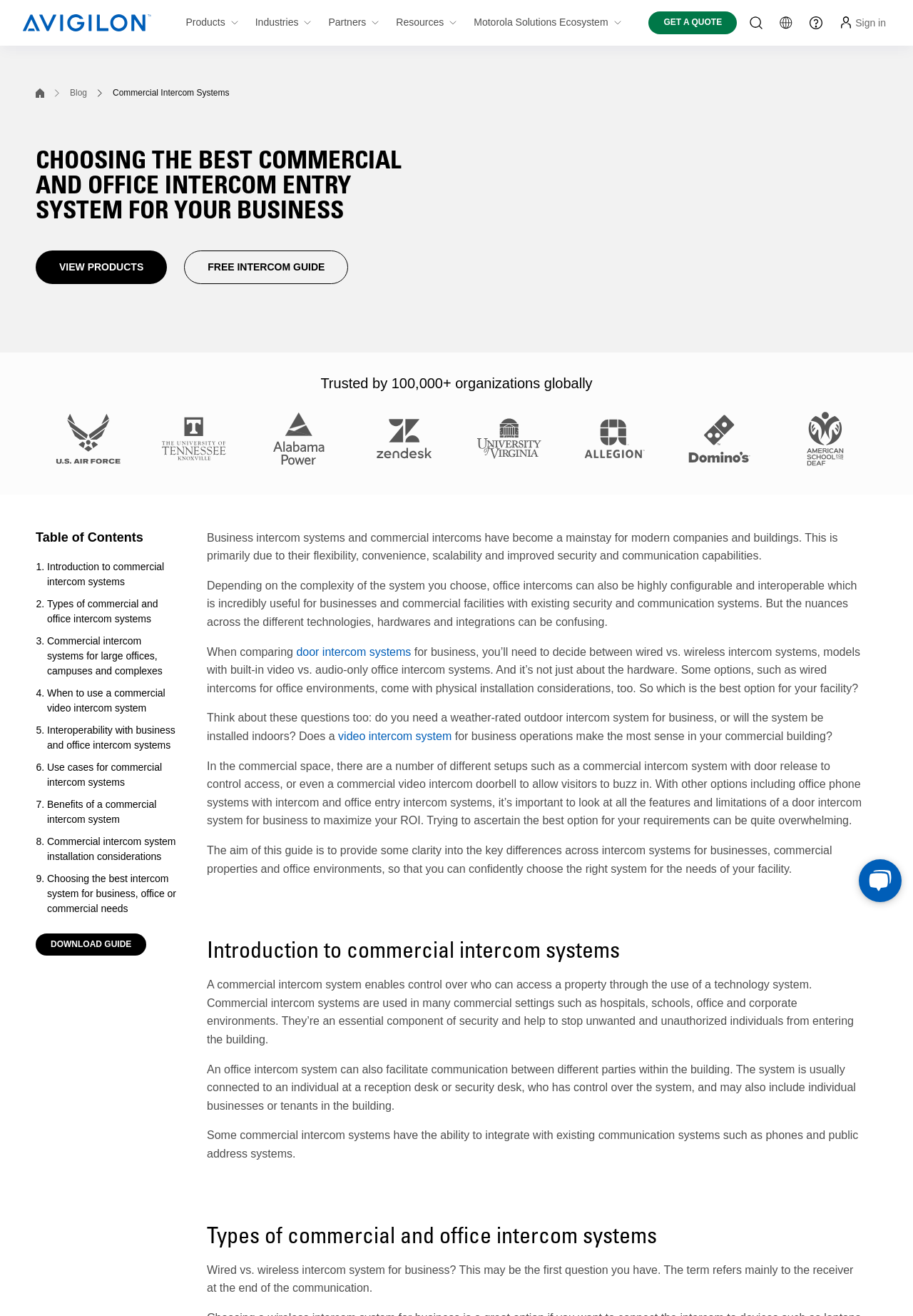What is the main topic of this webpage?
Look at the image and respond with a one-word or short phrase answer.

Commercial Intercom Systems